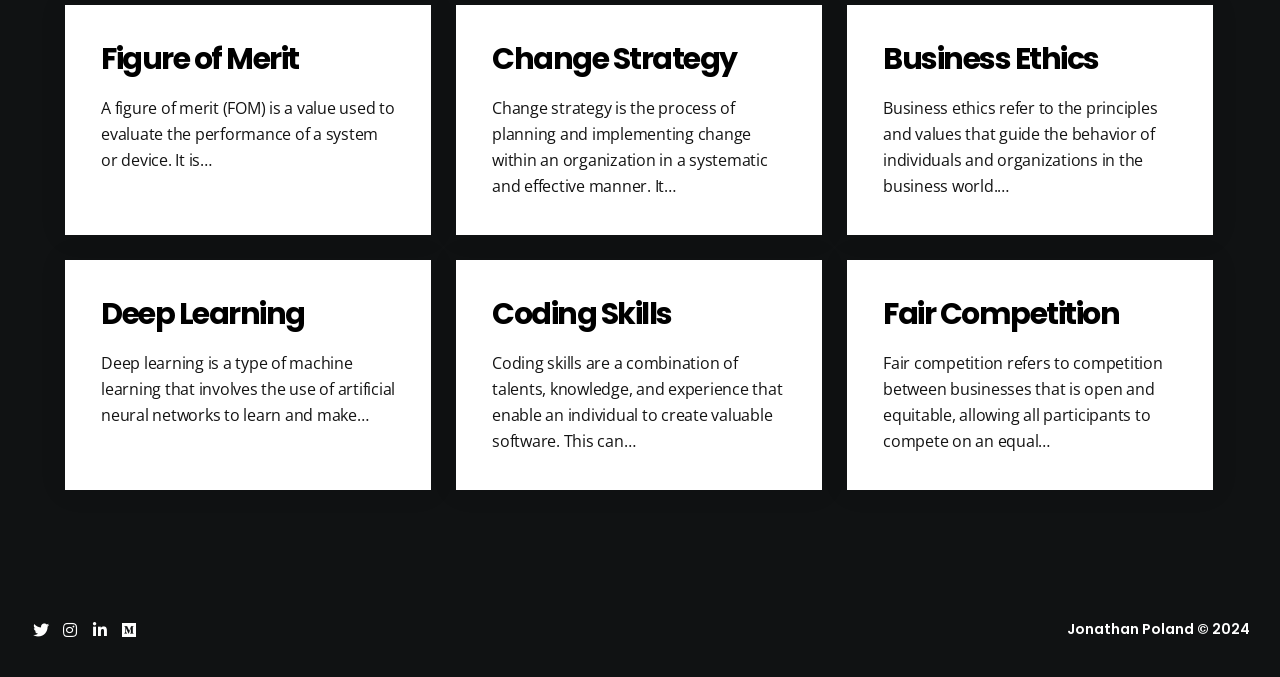Find the bounding box coordinates of the element you need to click on to perform this action: 'Explore Deep Learning'. The coordinates should be represented by four float values between 0 and 1, in the format [left, top, right, bottom].

[0.079, 0.544, 0.309, 0.597]